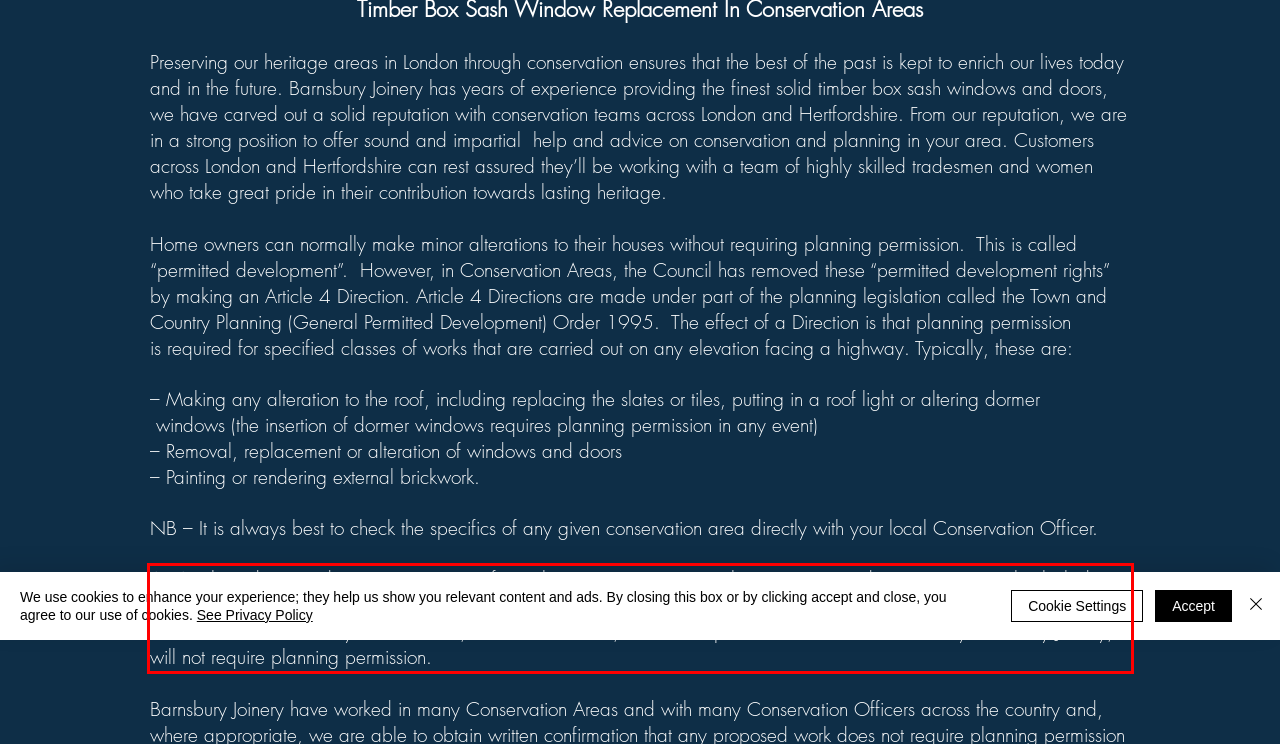Review the screenshot of the webpage and recognize the text inside the red rectangle bounding box. Provide the extracted text content.

An Article 4 direction does not prevent you from altering or repairing your home. Repair and maintenance work which does not change the appearance of the property will not need planning permission provided that the same types of materials are used. This means that any sash window, casement window, door or shop front restoration undertaken by Barnsbury Joinery, will not require planning permission.